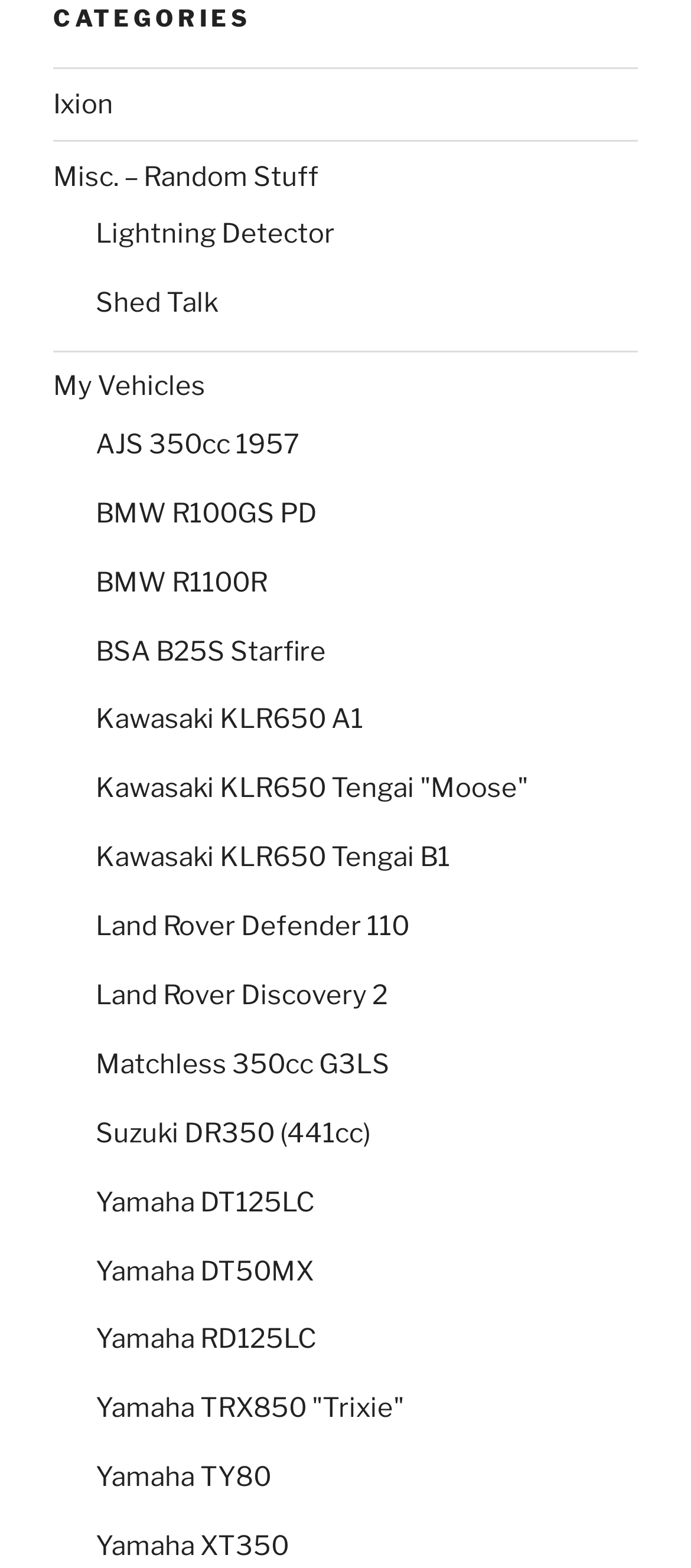Please specify the bounding box coordinates of the clickable region to carry out the following instruction: "check AJS 350cc 1957". The coordinates should be four float numbers between 0 and 1, in the format [left, top, right, bottom].

[0.138, 0.273, 0.433, 0.293]